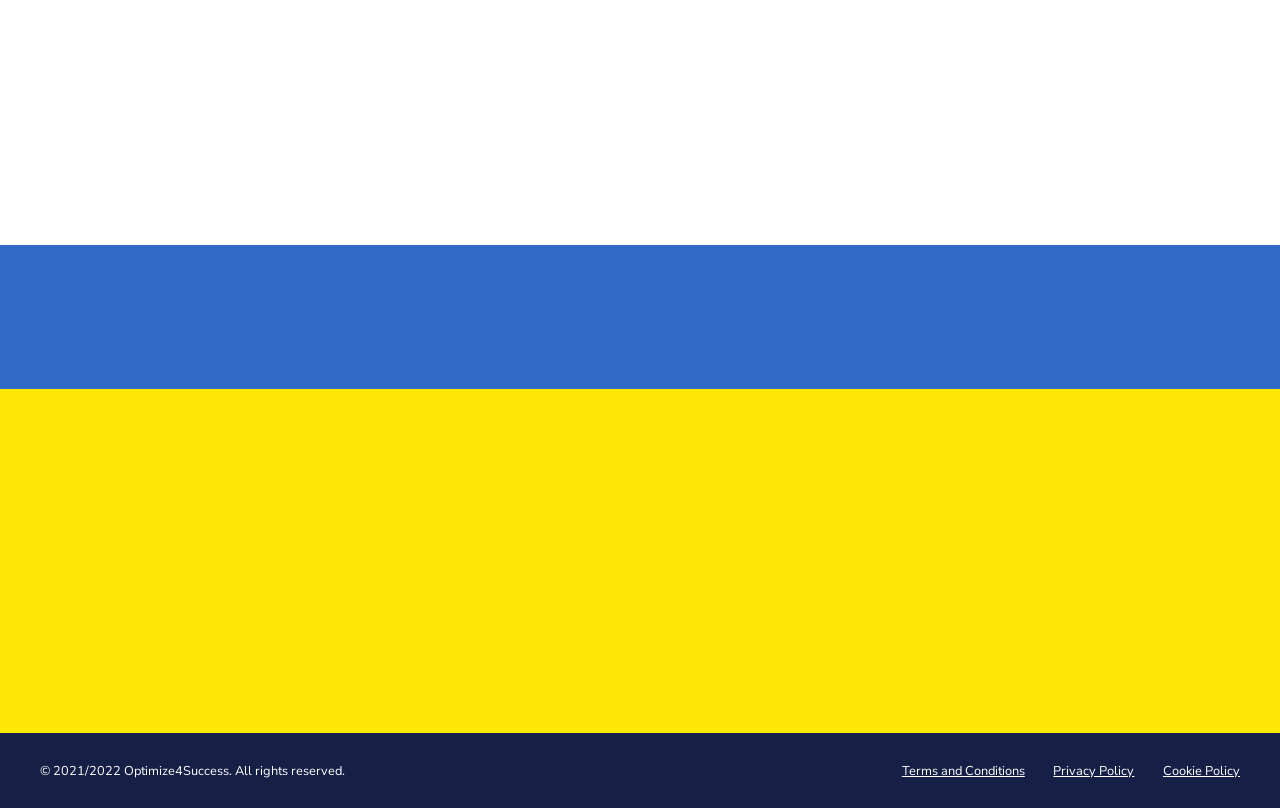Please specify the bounding box coordinates in the format (top-left x, top-left y, bottom-right x, bottom-right y), with all values as floating point numbers between 0 and 1. Identify the bounding box of the UI element described by: Manage Cookie Preferences

[0.516, 0.801, 0.645, 0.838]